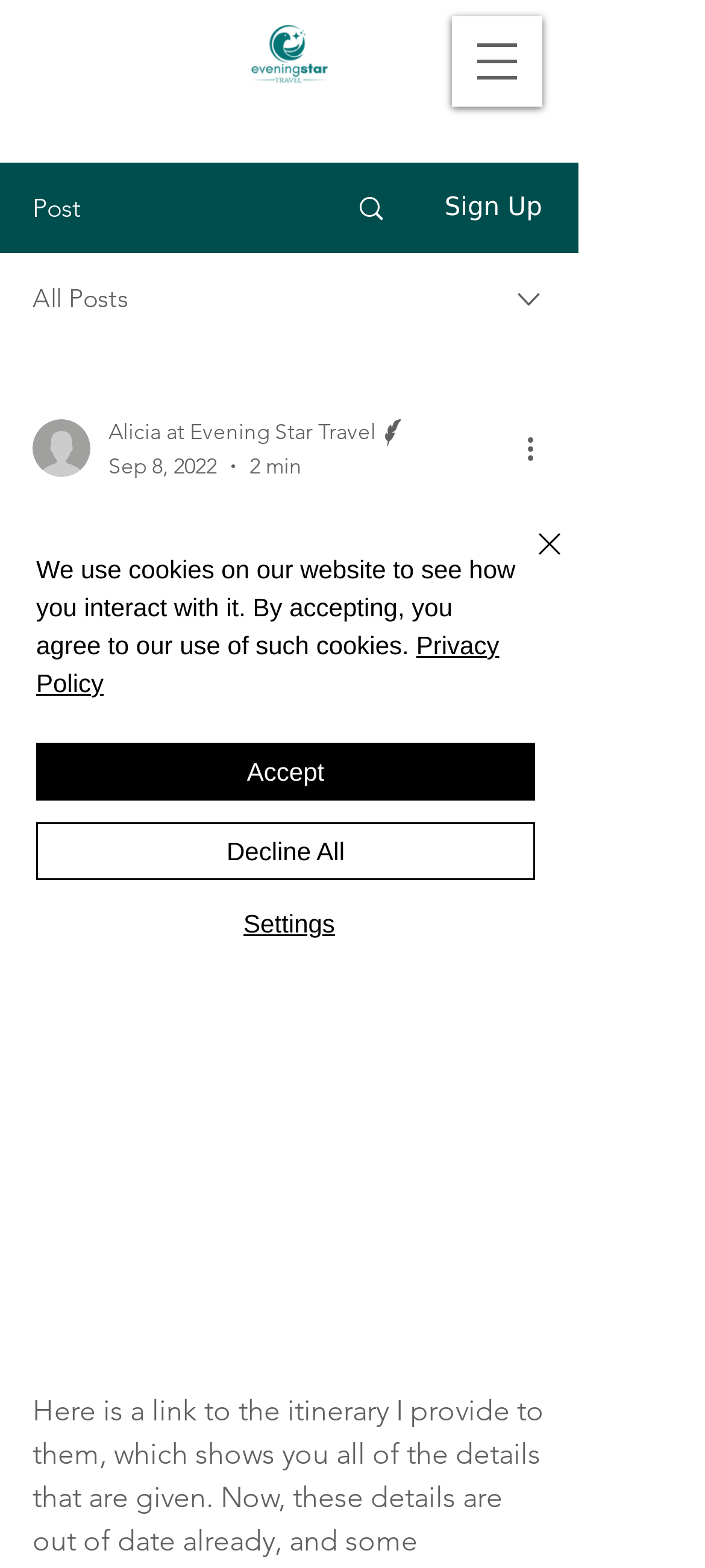Extract the bounding box coordinates for the described element: "aria-label="More actions"". The coordinates should be represented as four float numbers between 0 and 1: [left, top, right, bottom].

[0.738, 0.272, 0.8, 0.3]